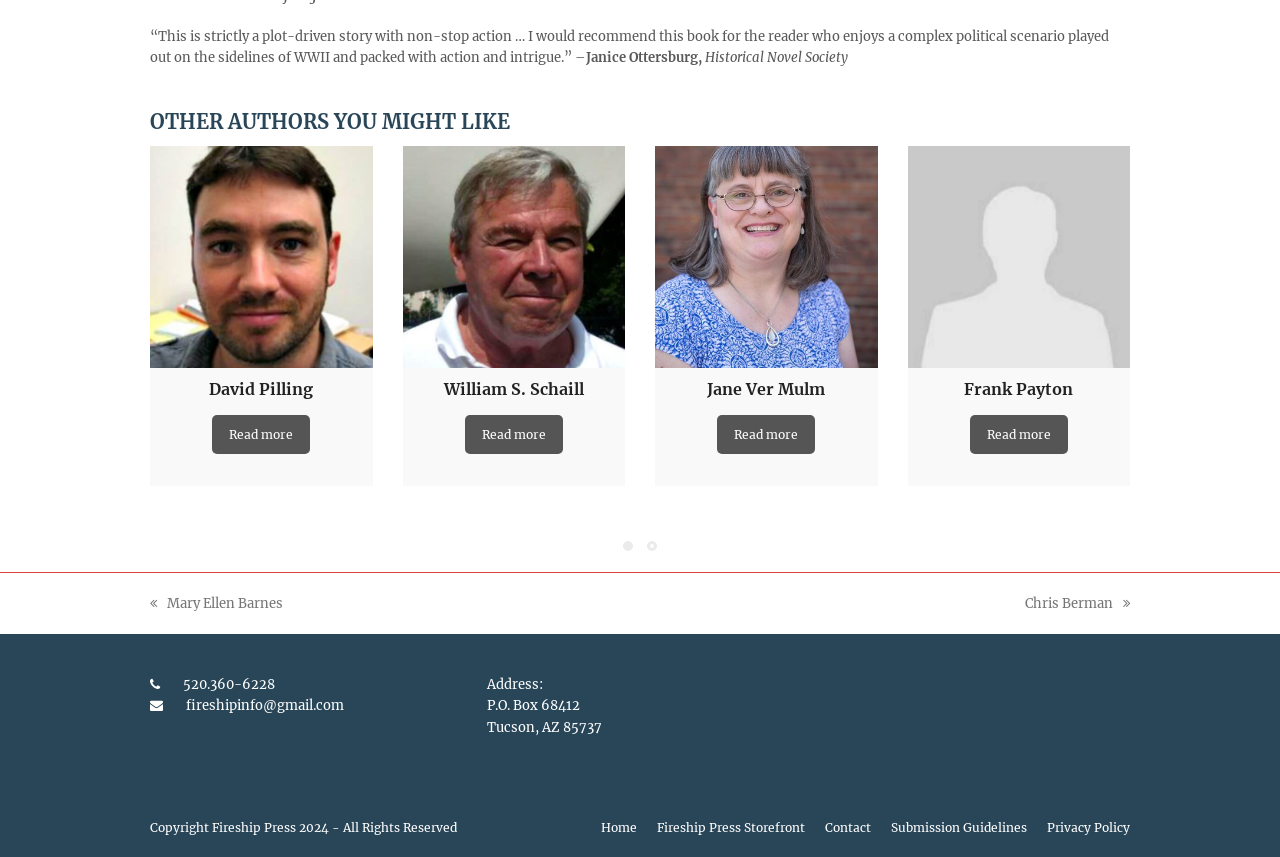Locate the bounding box coordinates of the area you need to click to fulfill this instruction: 'Go to the previous post'. The coordinates must be in the form of four float numbers ranging from 0 to 1: [left, top, right, bottom].

[0.117, 0.692, 0.221, 0.717]